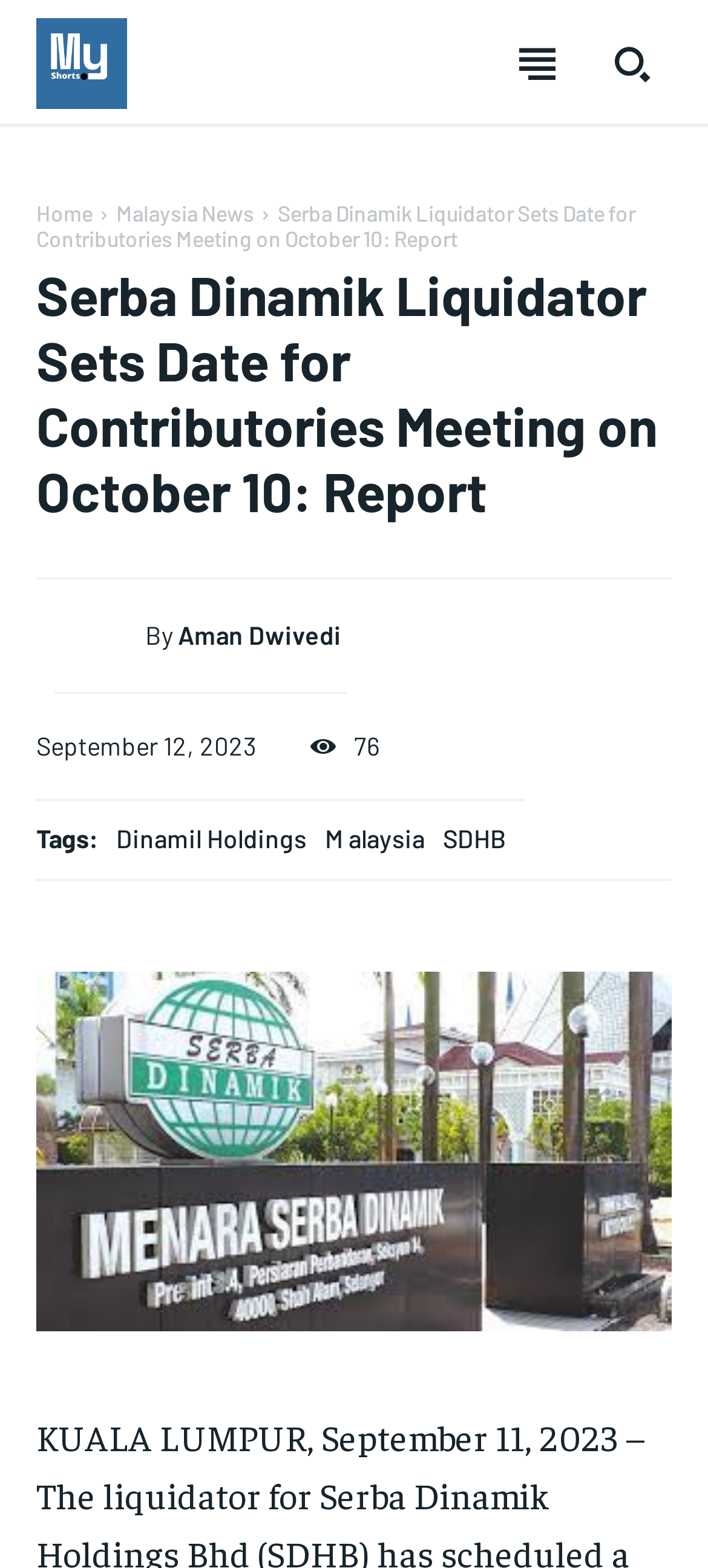What type of content does the webpage offer?
Offer a detailed and full explanation in response to the question.

I inferred the type of content offered by the webpage by reading the introductory text, which mentions a curated list of noteworthy news from around the globe. This suggests that the webpage offers news articles.